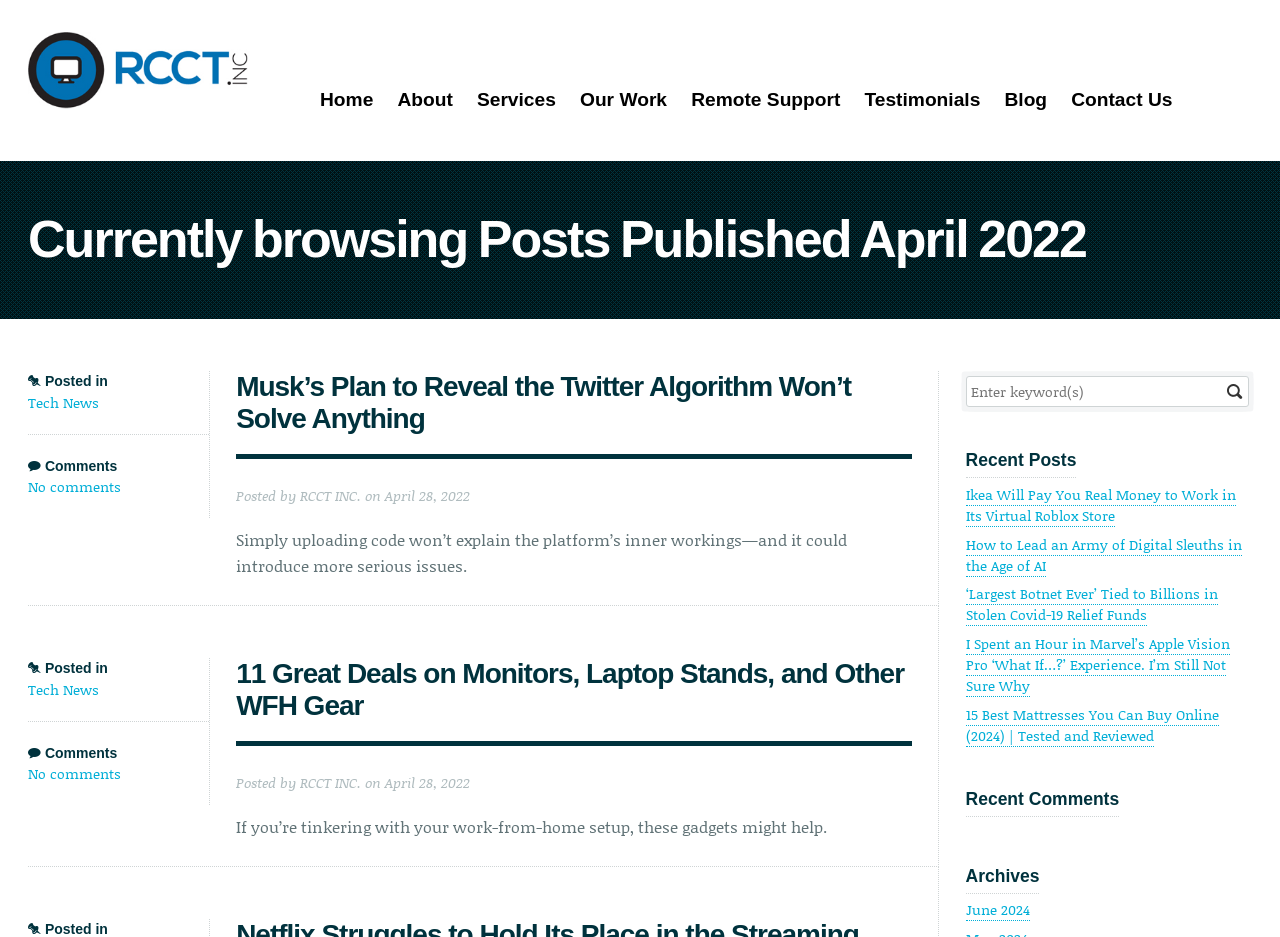Explain in detail what you observe on this webpage.

The webpage appears to be a blog or news website, with a focus on technology and related topics. At the top, there is a logo and a navigation menu with links to various sections, including "Home", "About", "Services", and more.

Below the navigation menu, there is a heading that indicates the user is currently browsing posts published in April 2022. The main content area is divided into two columns. The left column contains two articles, each with a heading, a brief summary, and a link to read more. The articles are titled "Musk’s Plan to Reveal the Twitter Algorithm Won’t Solve Anything" and "11 Great Deals on Monitors, Laptop Stands, and Other WFH Gear". Each article also has a footer section with links to categories and comments.

The right column contains a search box at the top, followed by a section titled "Recent Posts" that lists five links to recent articles. Below that, there is a section titled "Recent Comments" and another titled "Archives", which lists a link to June 2024.

Throughout the page, there are several images, including the logo and icons used in the footer sections. The overall layout is organized, with clear headings and concise text, making it easy to navigate and find relevant information.